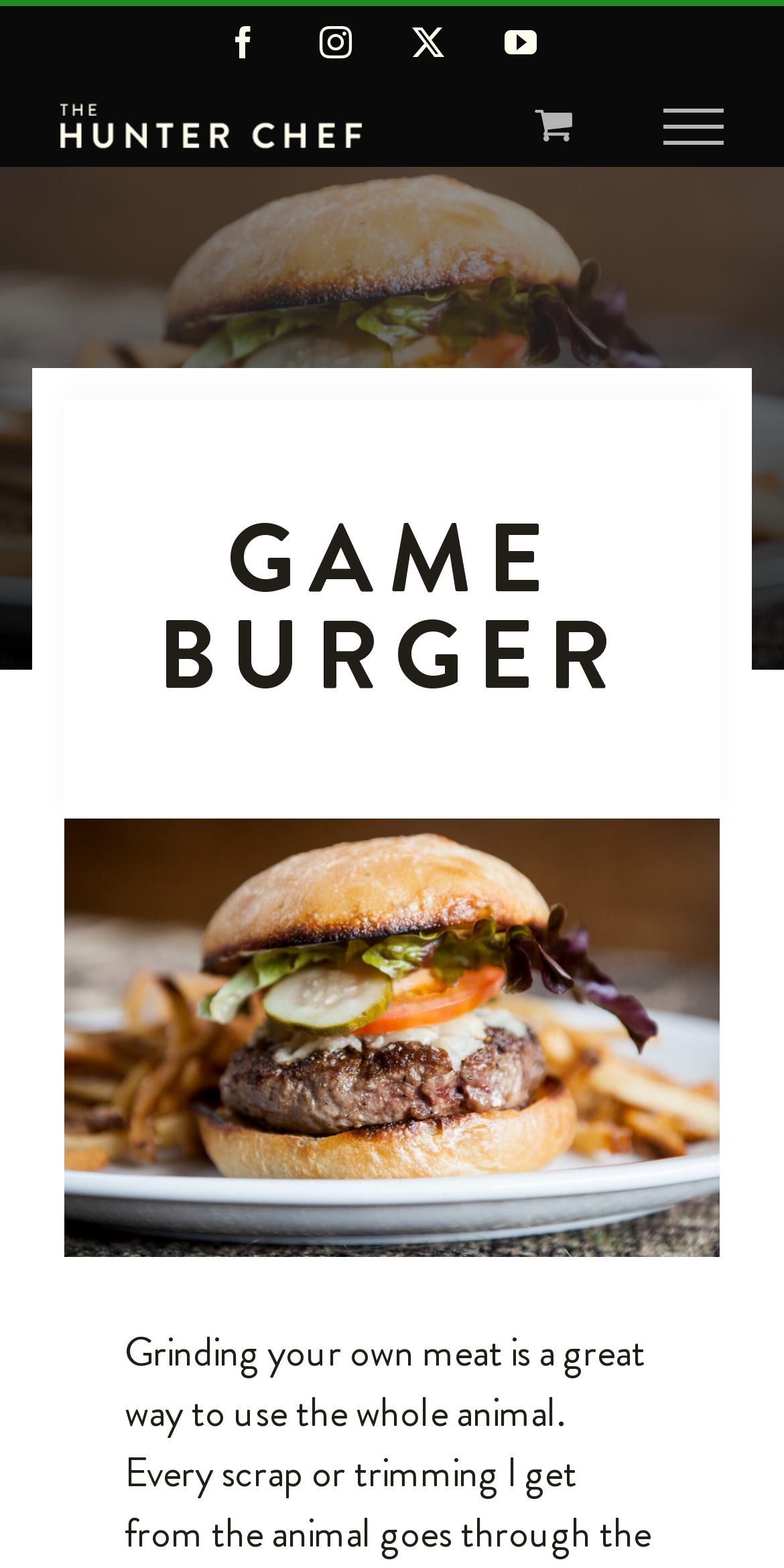What is the name of the game or product?
Based on the screenshot, provide a one-word or short-phrase response.

Game Burger